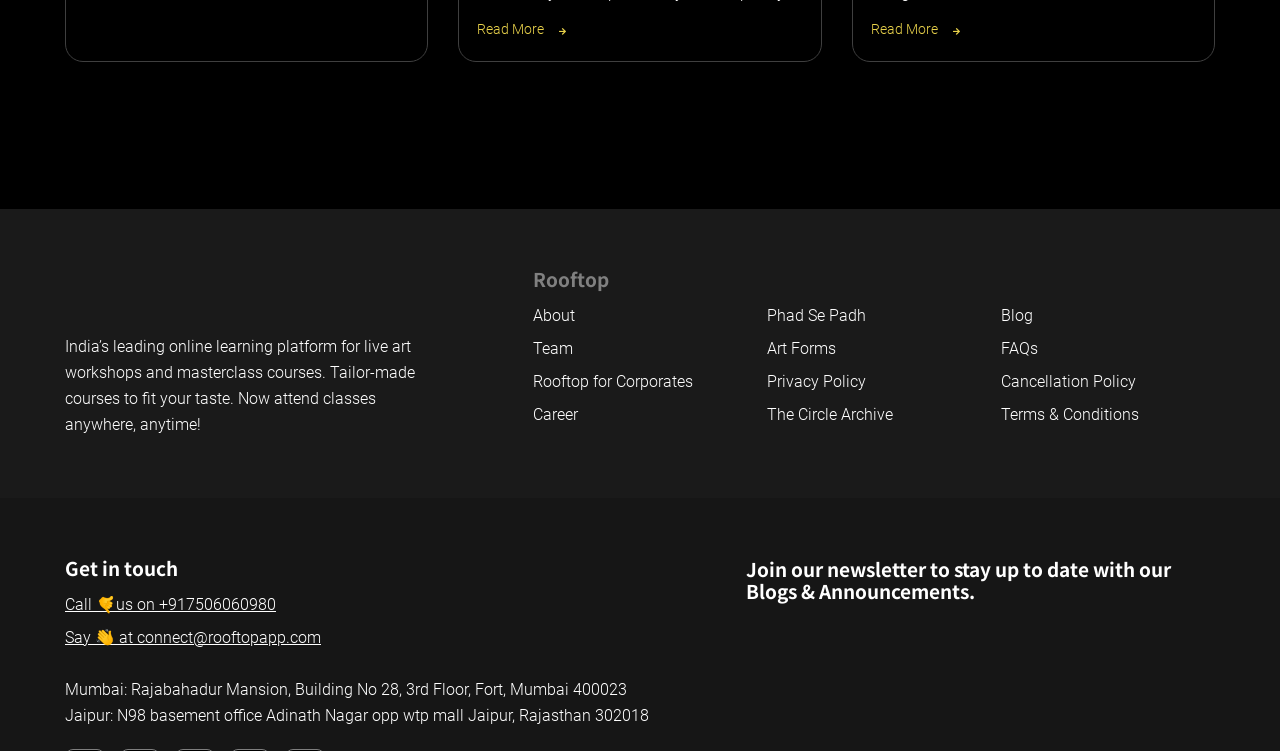How can I contact Rooftop?
Based on the image, provide a one-word or brief-phrase response.

Call or email